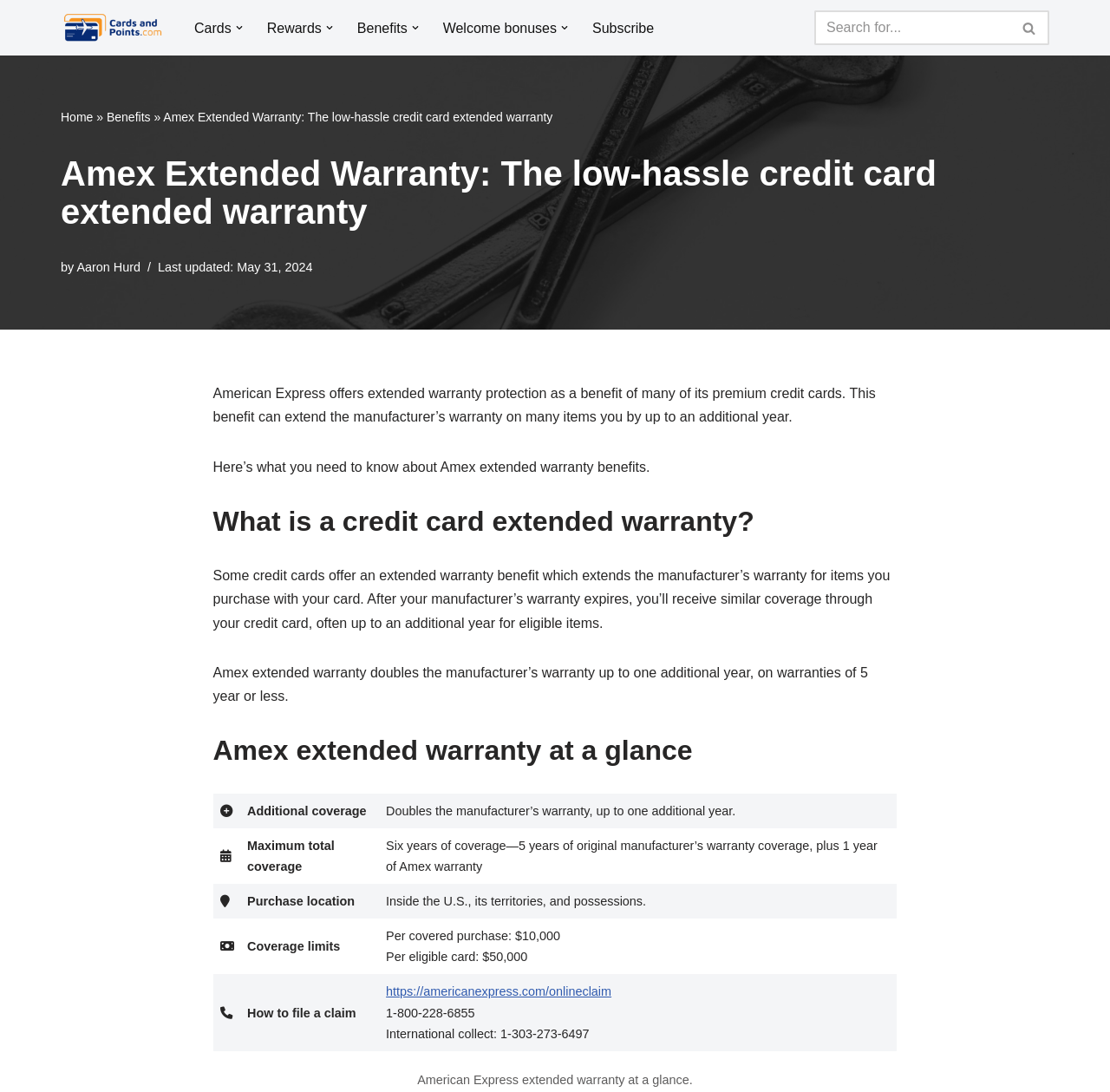Provide a one-word or brief phrase answer to the question:
What type of benefits are listed under 'Card Benefits'?

Extended warranty, roadside assistance, etc.